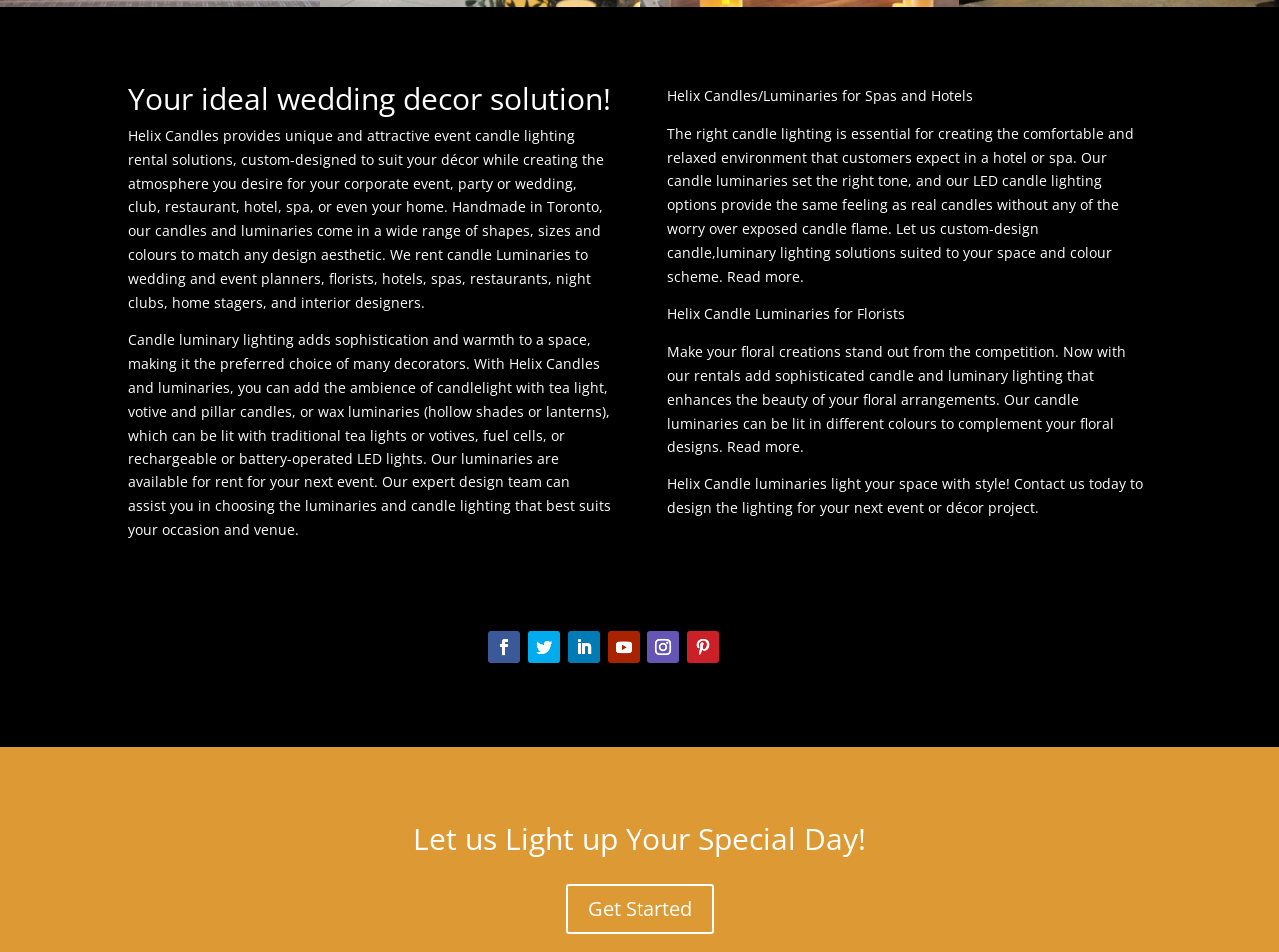What is the tone of the atmosphere created by Helix Candles' products?
Kindly offer a detailed explanation using the data available in the image.

According to the webpage, Helix Candles' products are designed to create a comfortable and relaxed environment, which is essential for hotels and spas, and can also be suitable for other events and spaces.